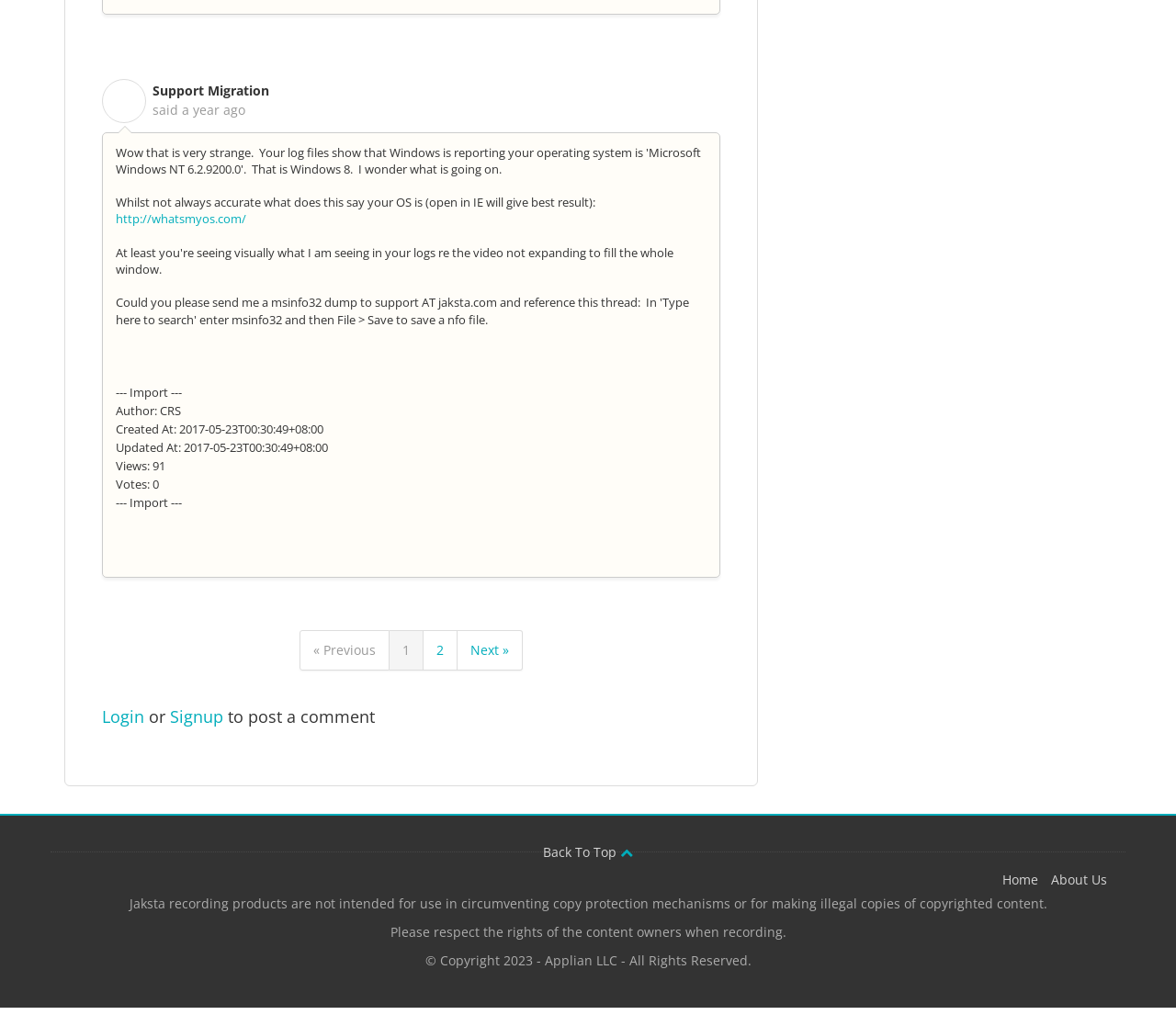Identify the bounding box coordinates for the UI element described as follows: Back To Top. Use the format (top-left x, top-left y, bottom-right x, bottom-right y) and ensure all values are floating point numbers between 0 and 1.

[0.462, 0.822, 0.538, 0.839]